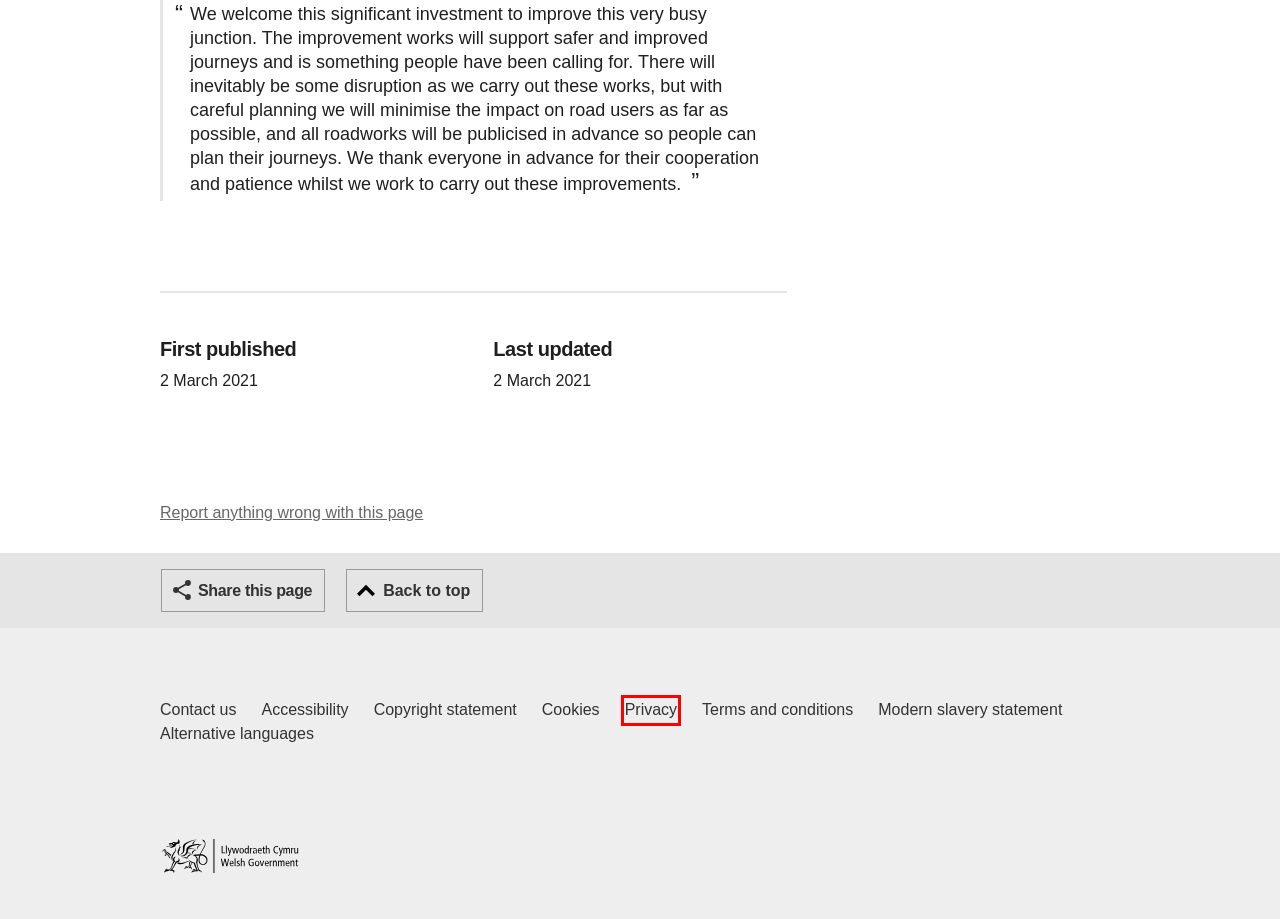With the provided webpage screenshot containing a red bounding box around a UI element, determine which description best matches the new webpage that appears after clicking the selected element. The choices are:
A. Welsh Government Modern Slavery Statement | GOV.WALES
B. Copyright statement | GOV.WALES
C. Home | GOV.WALES
D. Contact us | GOV.WALES
E. Alternative languages | GOV.WALES
F. Terms and conditions | GOV.WALES
G. Website privacy notice | GOV.WALES
H. Accessibility statement for GOV.WALES | GOV.WALES

G